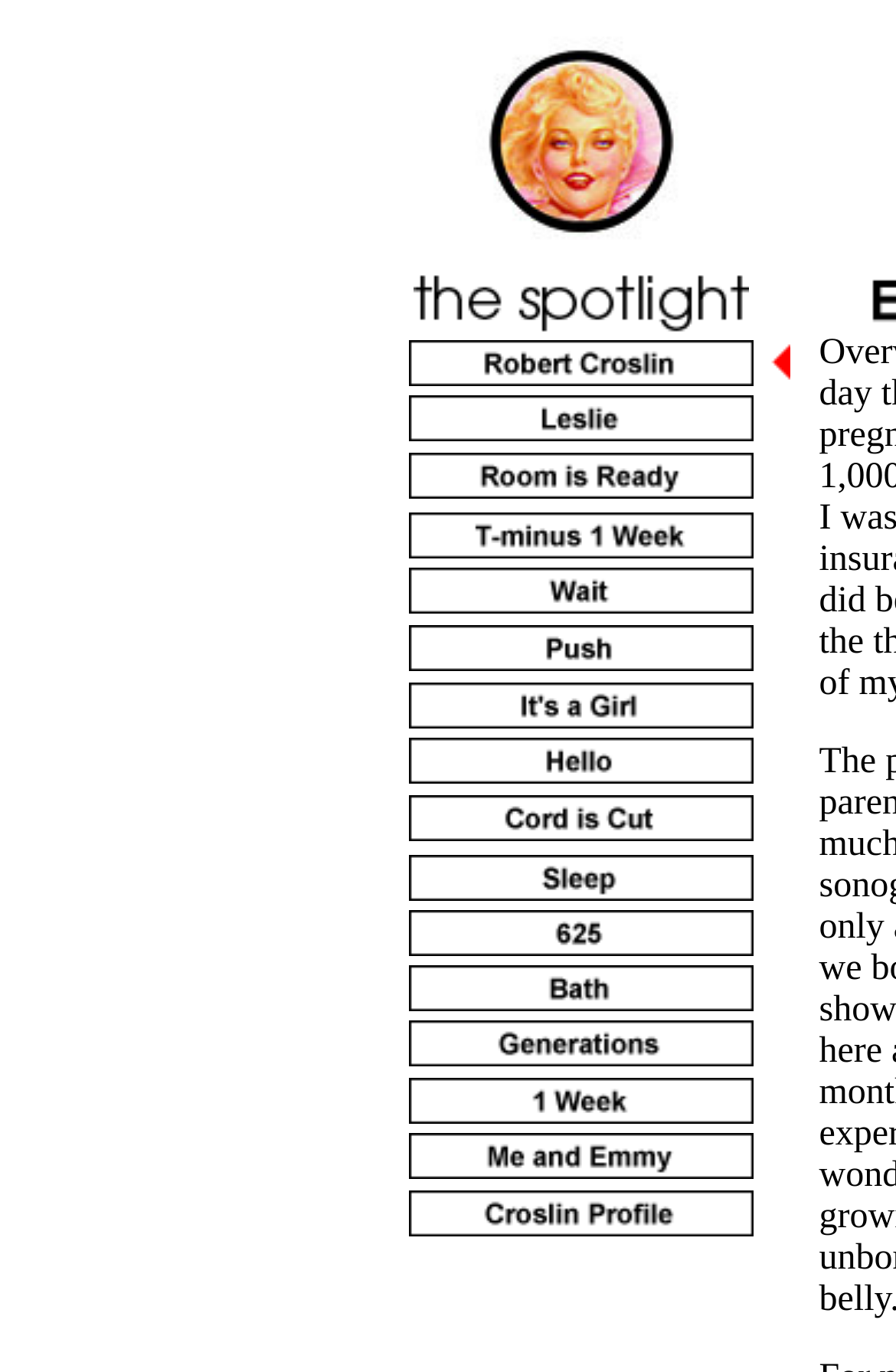Using the information in the image, could you please answer the following question in detail:
Is the webpage divided into two columns?

Based on the bounding box coordinates of the gridcell elements, I observed that the webpage is divided into two columns, with the left column having a width of approximately 0.387 and the right column having a width of approximately 0.439.